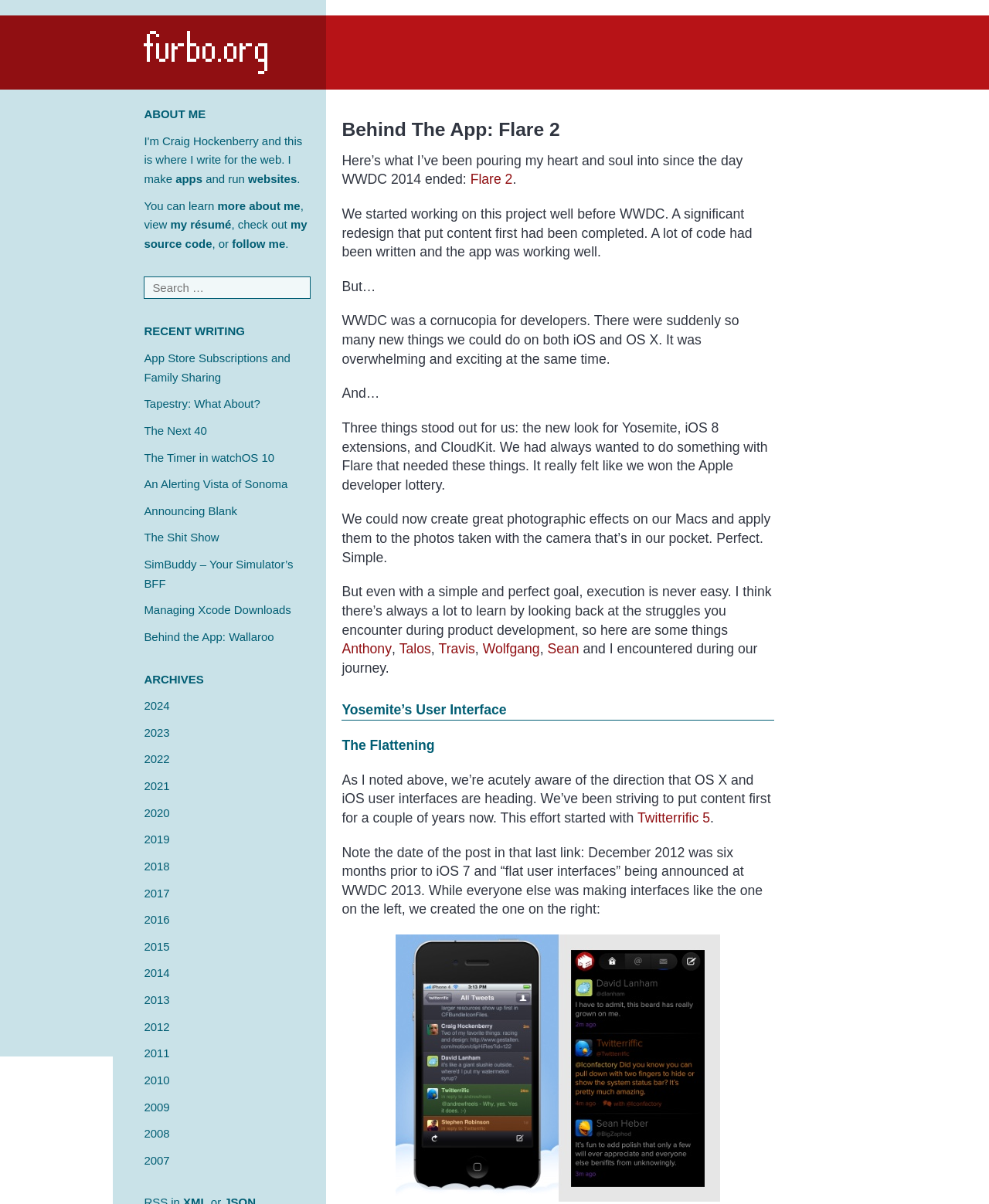Use a single word or phrase to answer the question:
How many links are under the 'ARCHIVES' heading?

15